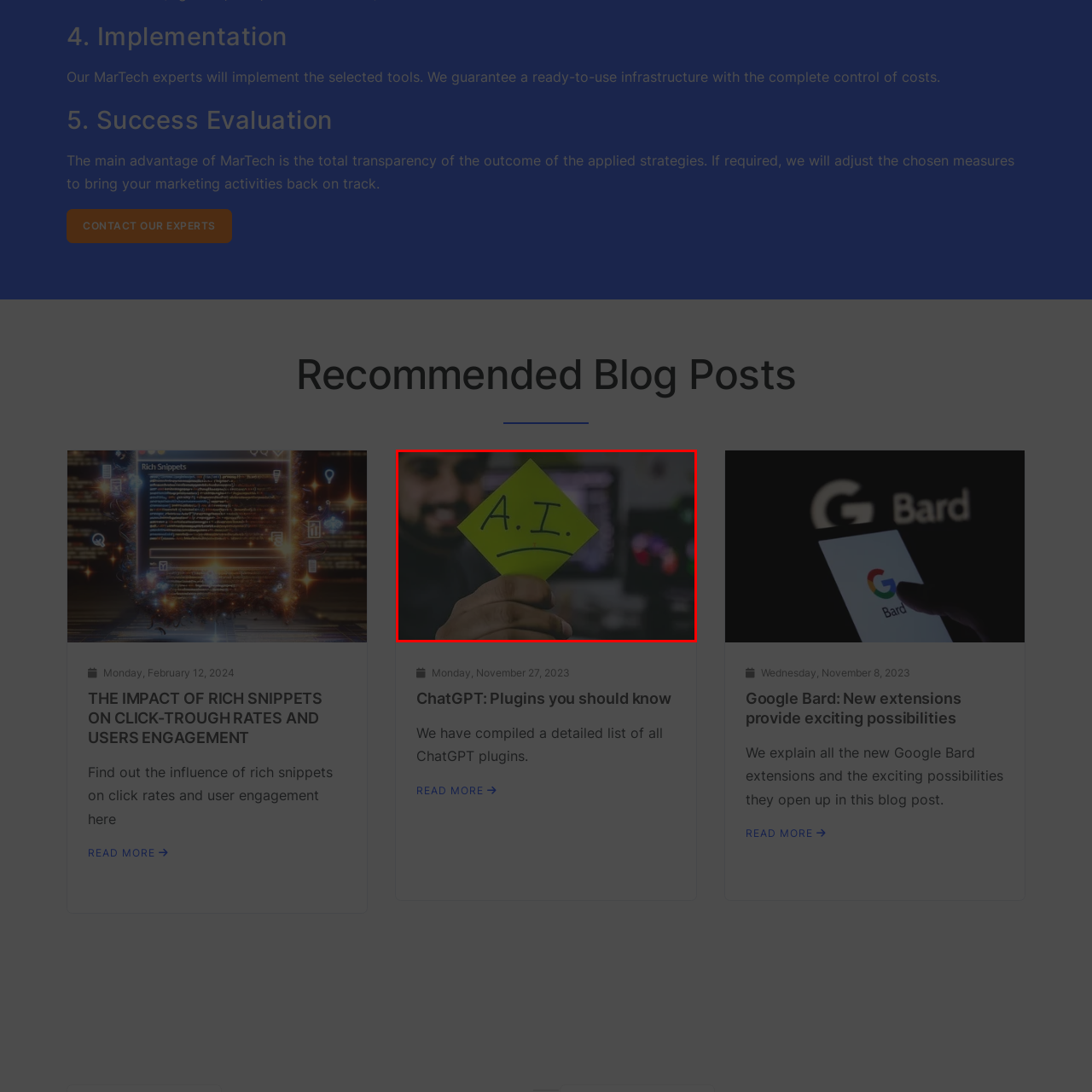What is the background of the image?
Look at the image framed by the red bounding box and provide an in-depth response.

The background of the image features blurred screens, which hint at a tech-oriented environment, adding context to the theme of AI and suggesting that the person is likely in a setting where technology and artificial intelligence are being discussed or worked on.